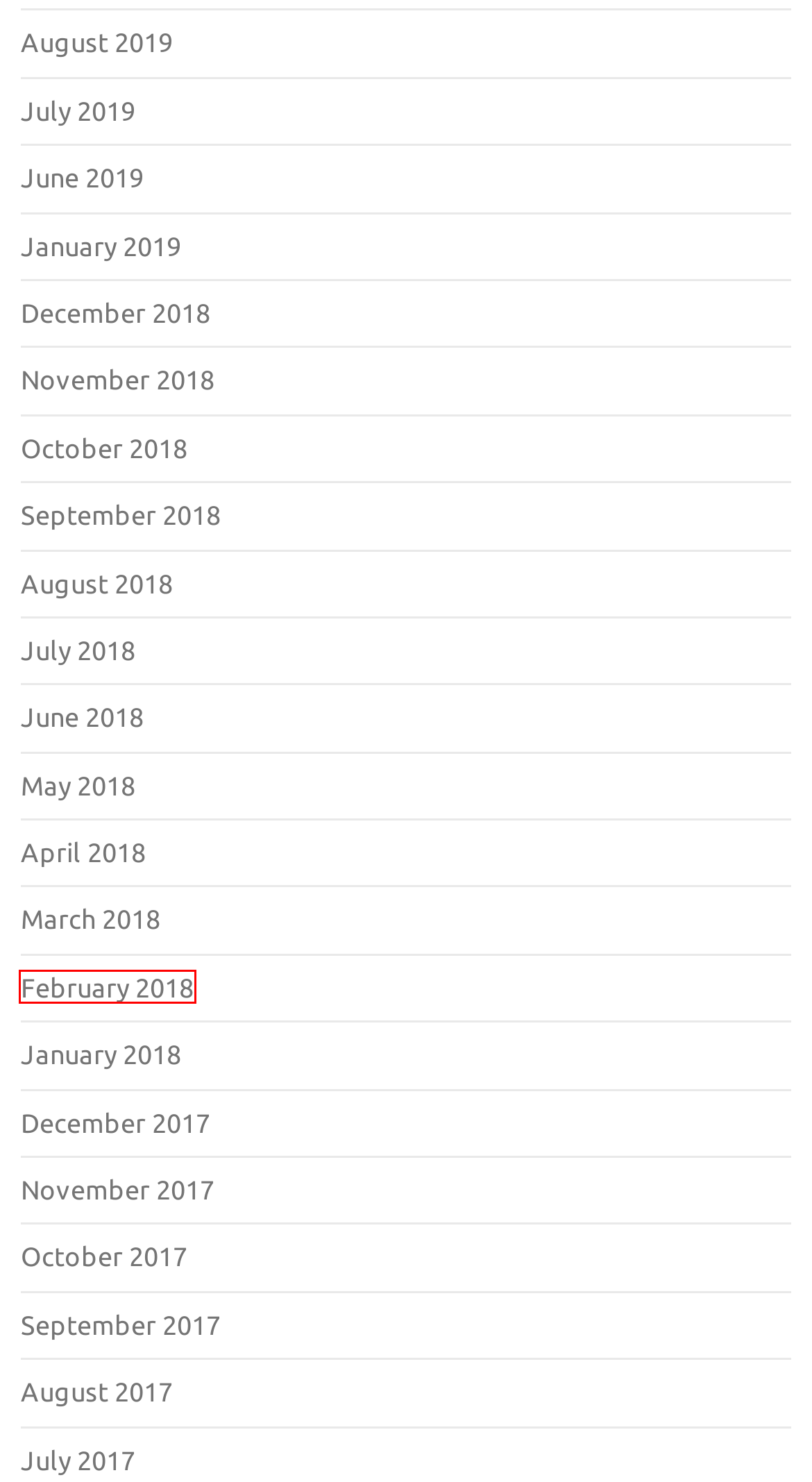Look at the screenshot of the webpage and find the element within the red bounding box. Choose the webpage description that best fits the new webpage that will appear after clicking the element. Here are the candidates:
A. June 2018 – Kodan Web site
B. September 2018 – Kodan Web site
C. August 2018 – Kodan Web site
D. February 2018 – Kodan Web site
E. July 2019 – Kodan Web site
F. November 2018 – Kodan Web site
G. May 2018 – Kodan Web site
H. August 2017 – Kodan Web site

D